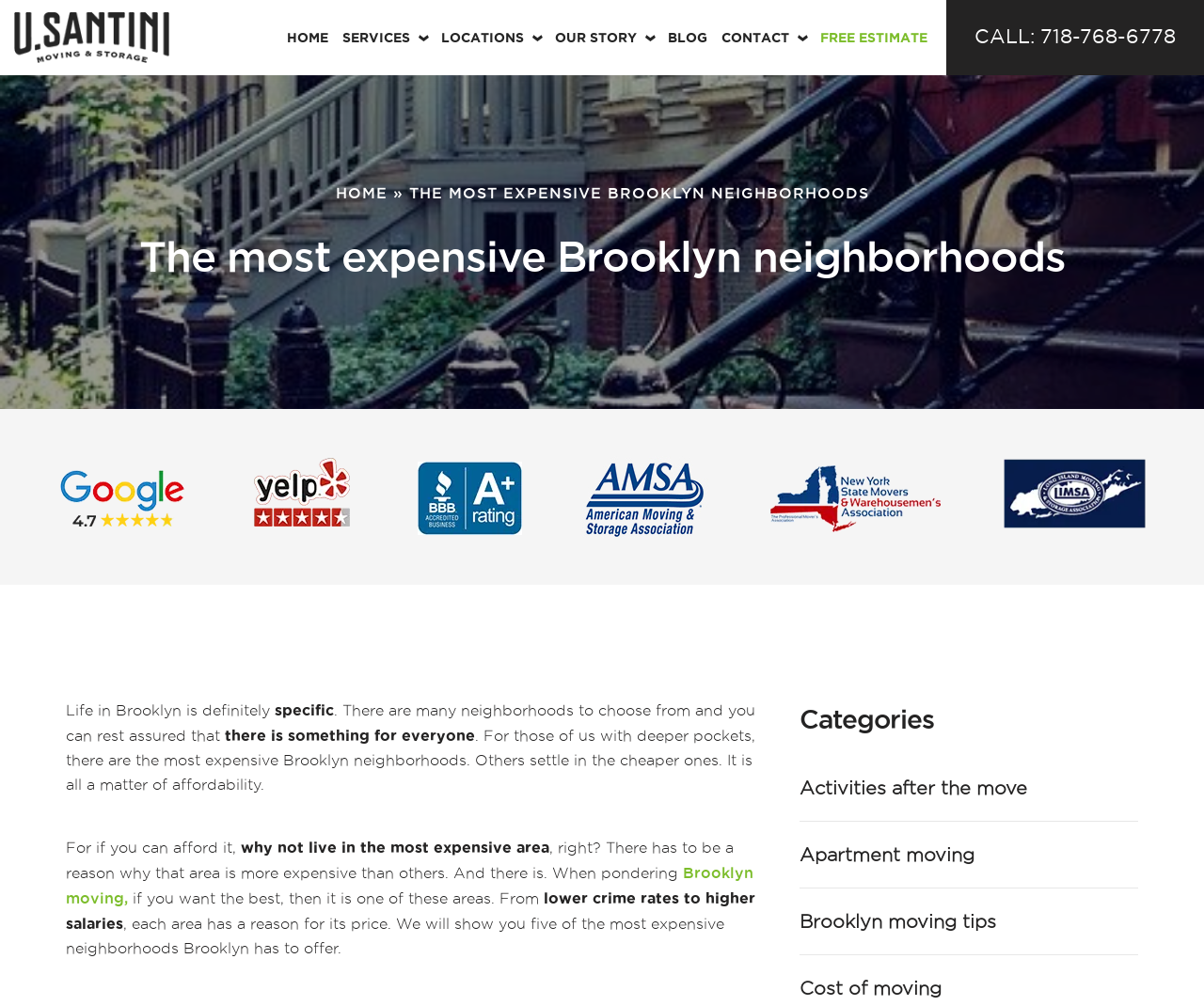Locate the bounding box coordinates of the clickable region necessary to complete the following instruction: "Click on the 'Activities after the move' link". Provide the coordinates in the format of four float numbers between 0 and 1, i.e., [left, top, right, bottom].

[0.664, 0.773, 0.853, 0.793]